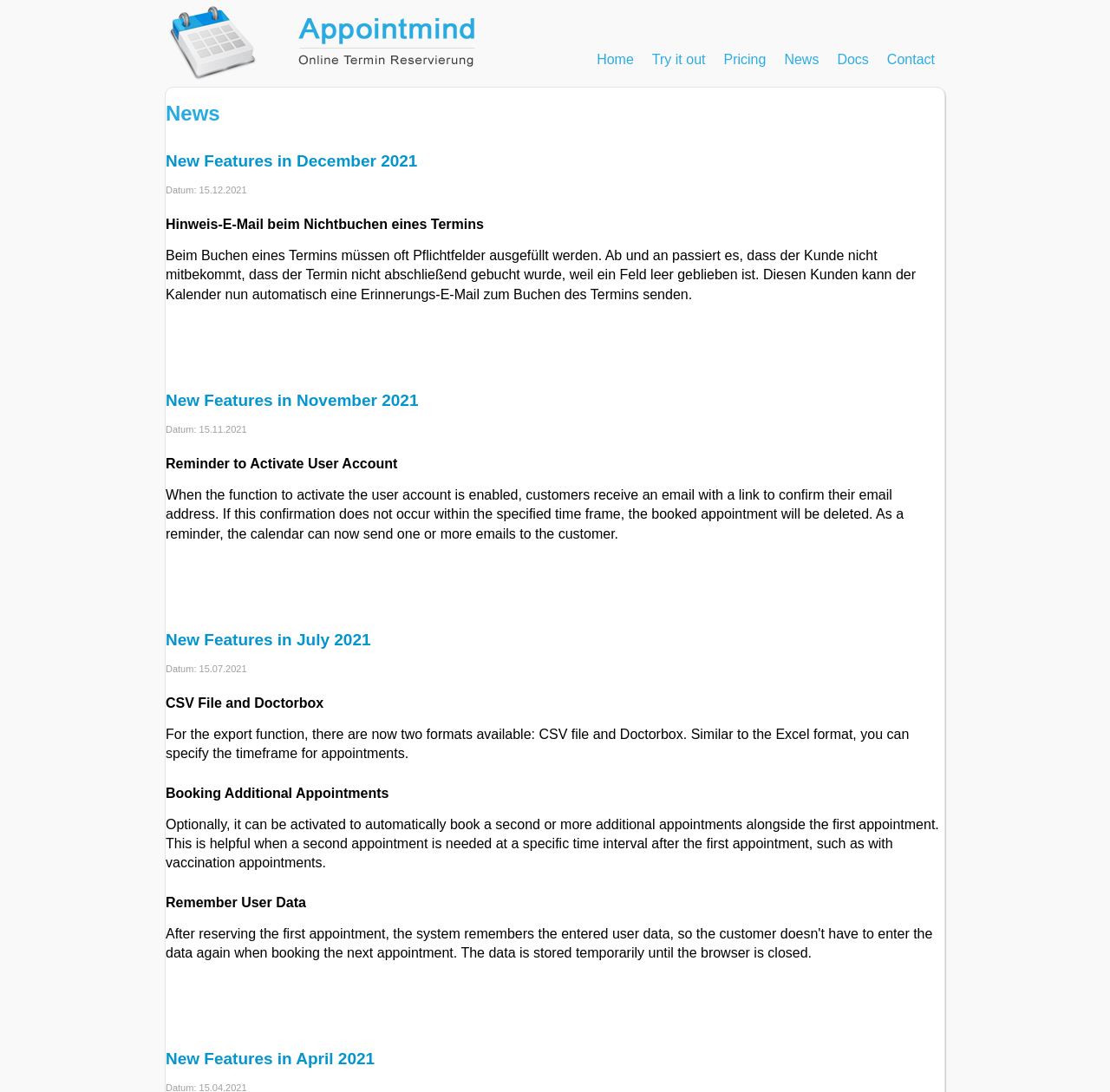Find the bounding box coordinates for the area that must be clicked to perform this action: "read about new features in December 2021".

[0.149, 0.139, 0.376, 0.156]